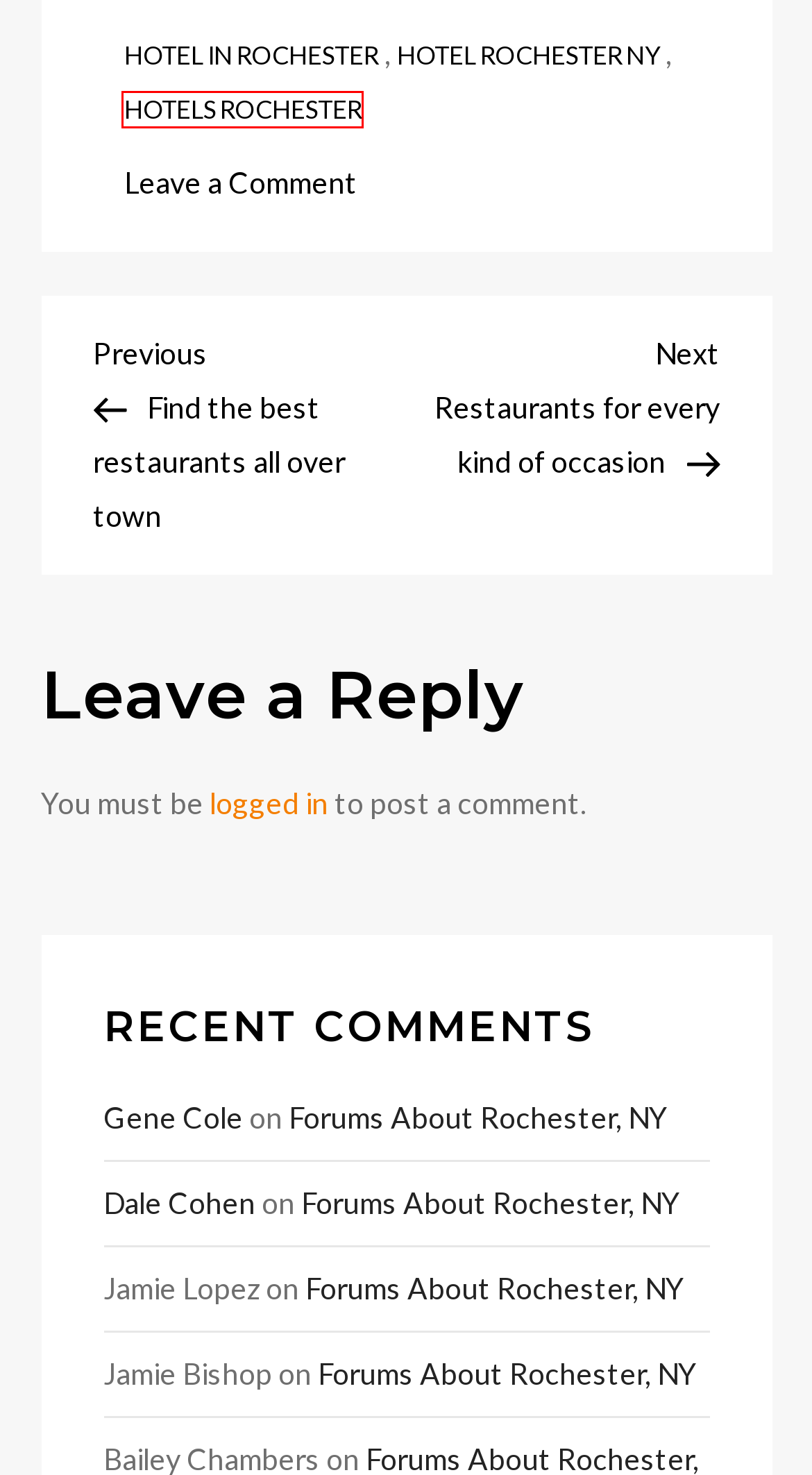Using the screenshot of a webpage with a red bounding box, pick the webpage description that most accurately represents the new webpage after the element inside the red box is clicked. Here are the candidates:
A. Log In ‹ Rochester NY Restaurants — WordPress
B. Hotels rochester Archives - Rochester NY Restaurants
C. Hotel rochester ny Archives - Rochester NY Restaurants
D. June 11, 2024 - Rochester NY Restaurants
E. Forums About Rochester, NY - Rochester NY Restaurants
F. Restaurants for every kind of occasion - Rochester NY Restaurants
G. Hotel in rochester Archives - Rochester NY Restaurants
H. Find the best restaurants all over town - Rochester NY Restaurants

B